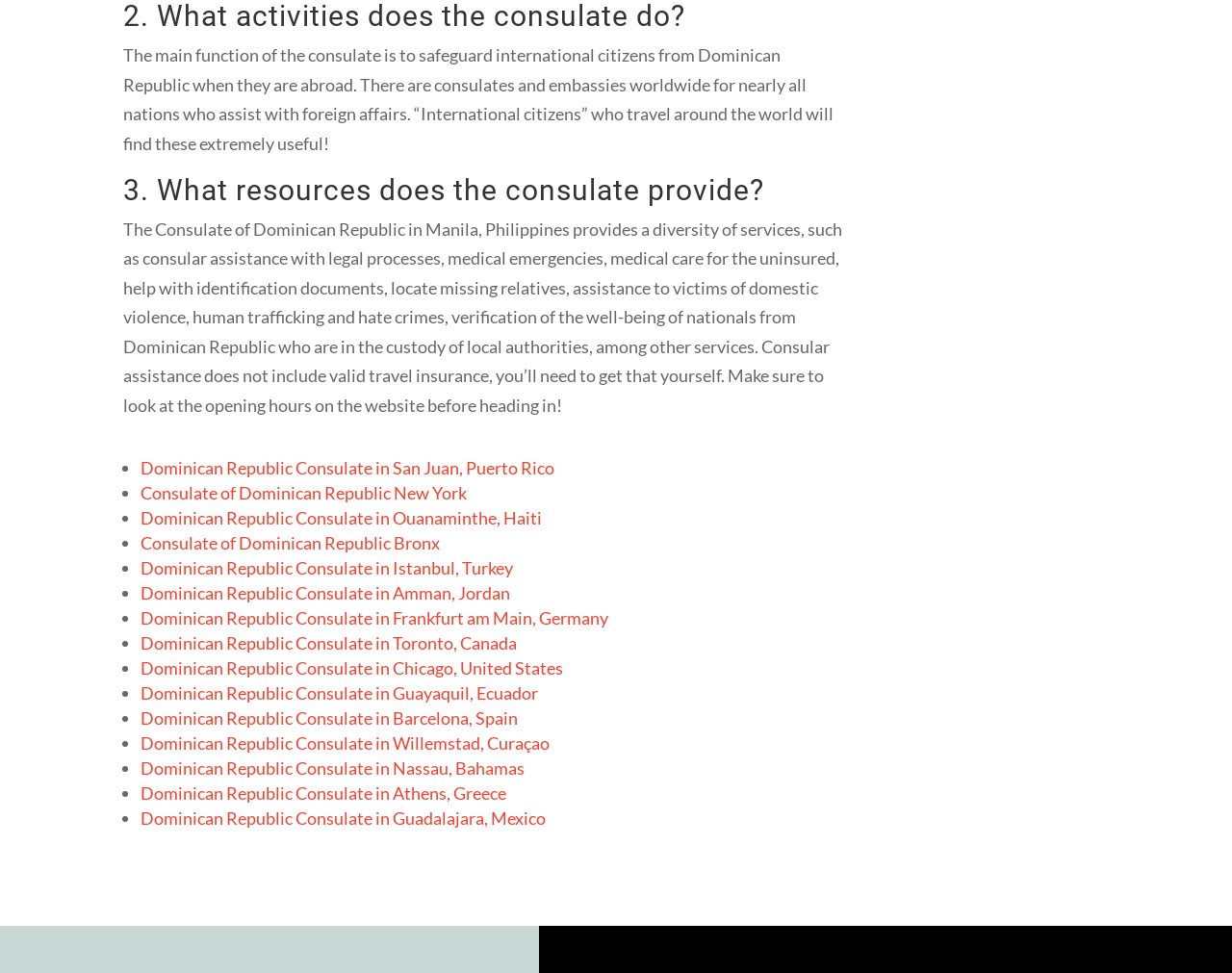How many consulate locations are listed?
Answer the question using a single word or phrase, according to the image.

15